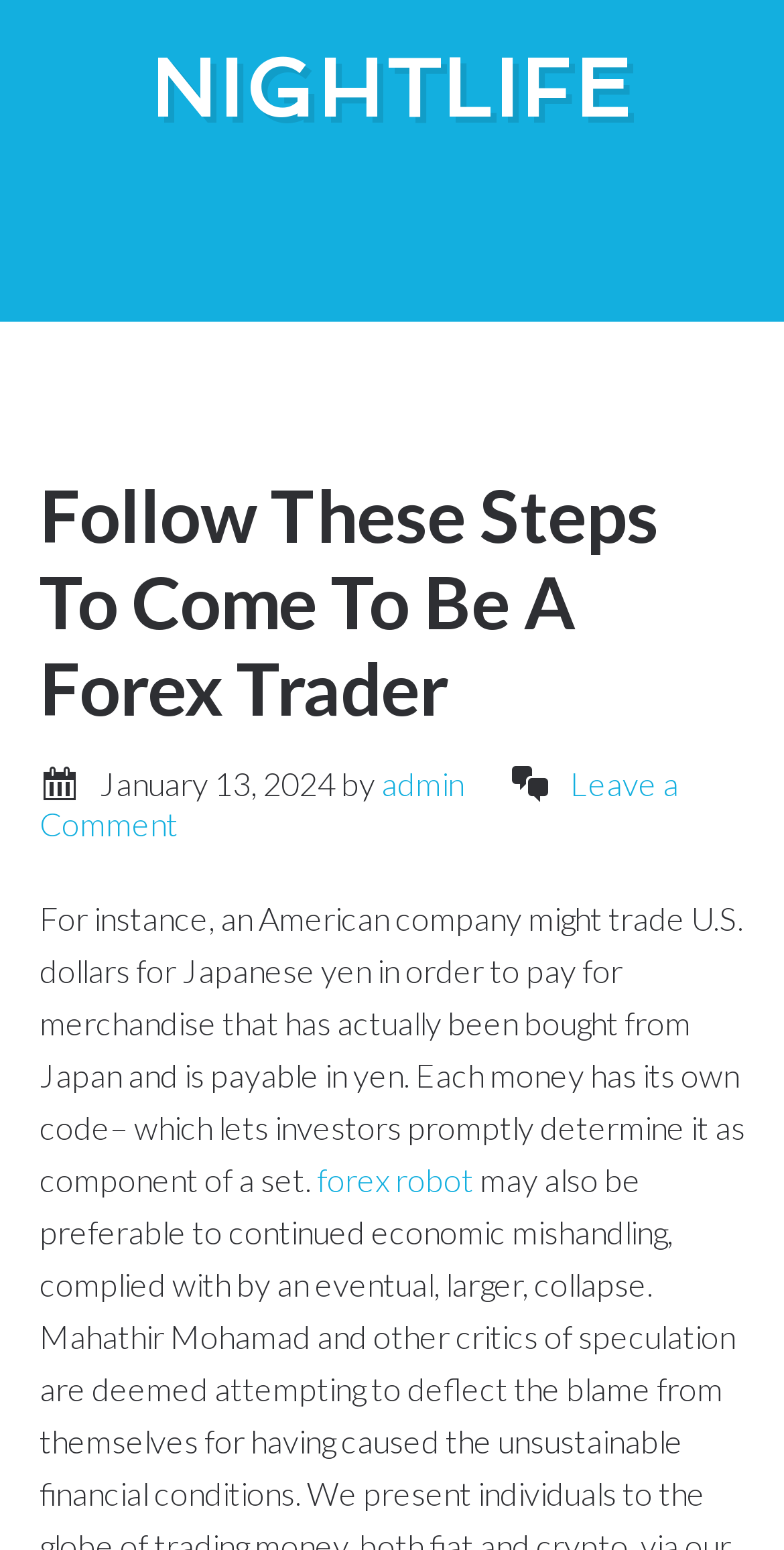Provide a short answer to the following question with just one word or phrase: What is the link text below the header?

NIGHTLIFE